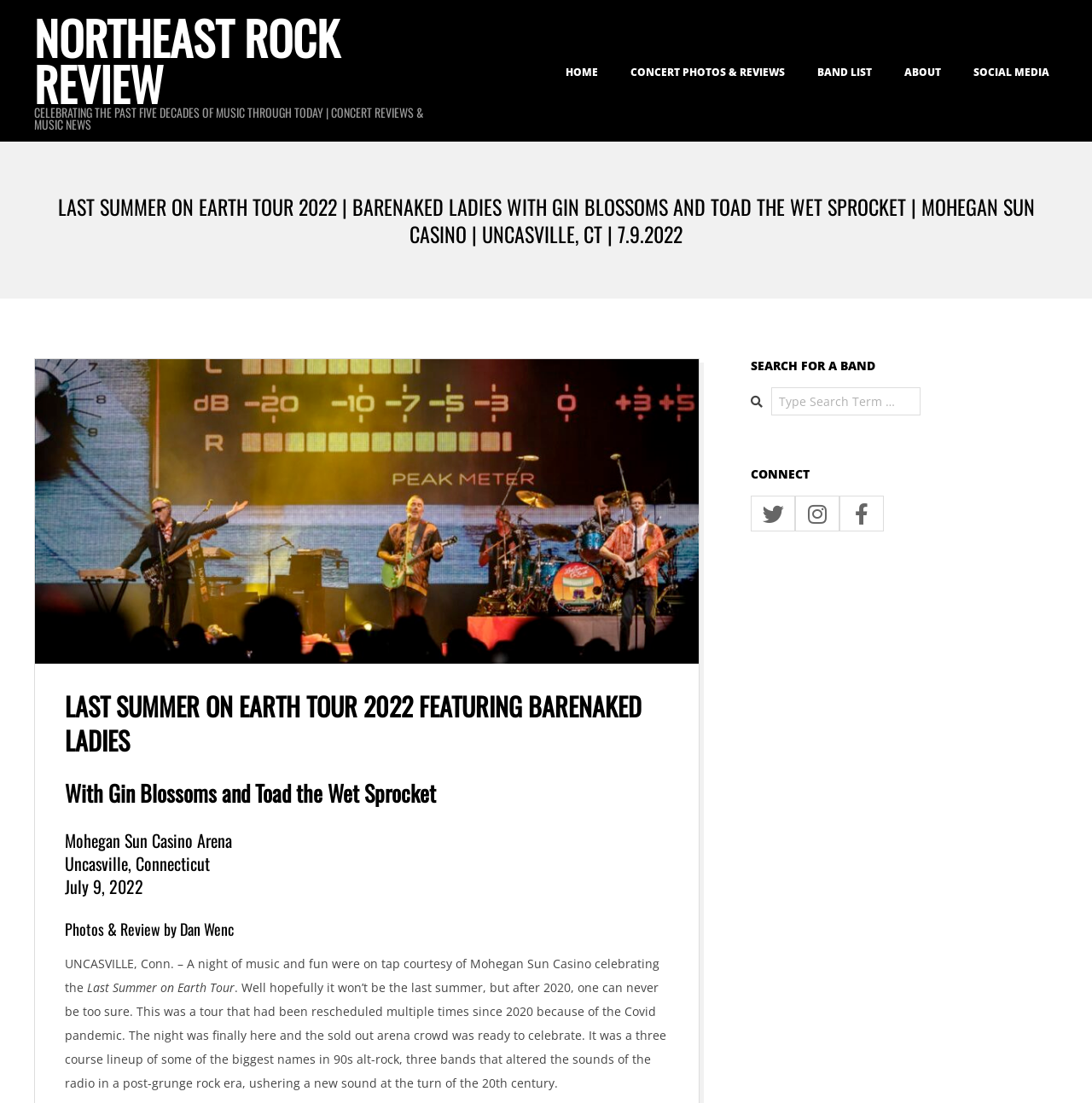Please specify the bounding box coordinates of the clickable section necessary to execute the following command: "Choose a type from the 'Tipo' listbox".

None